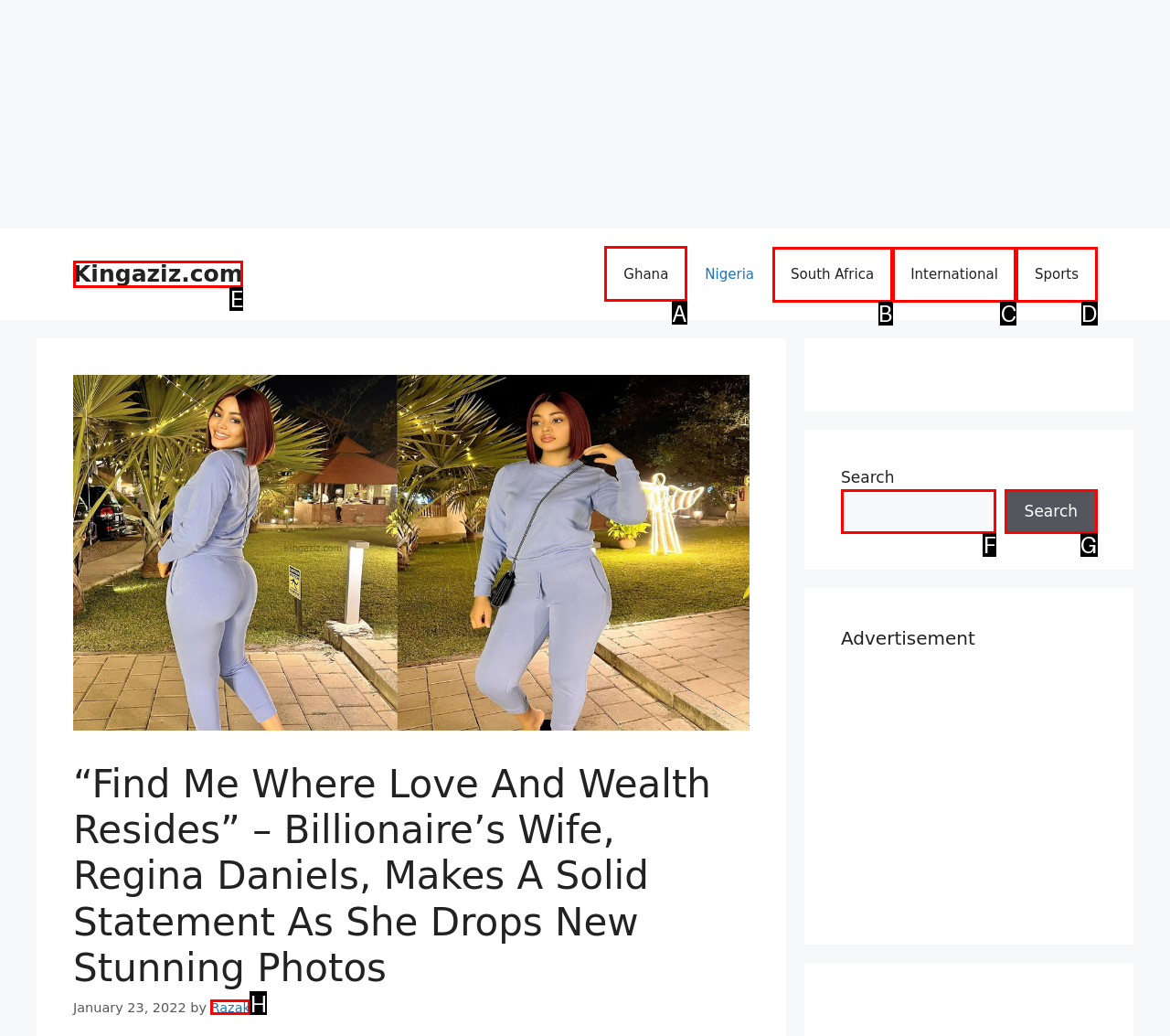Determine the right option to click to perform this task: Visit the Ghana page
Answer with the correct letter from the given choices directly.

A